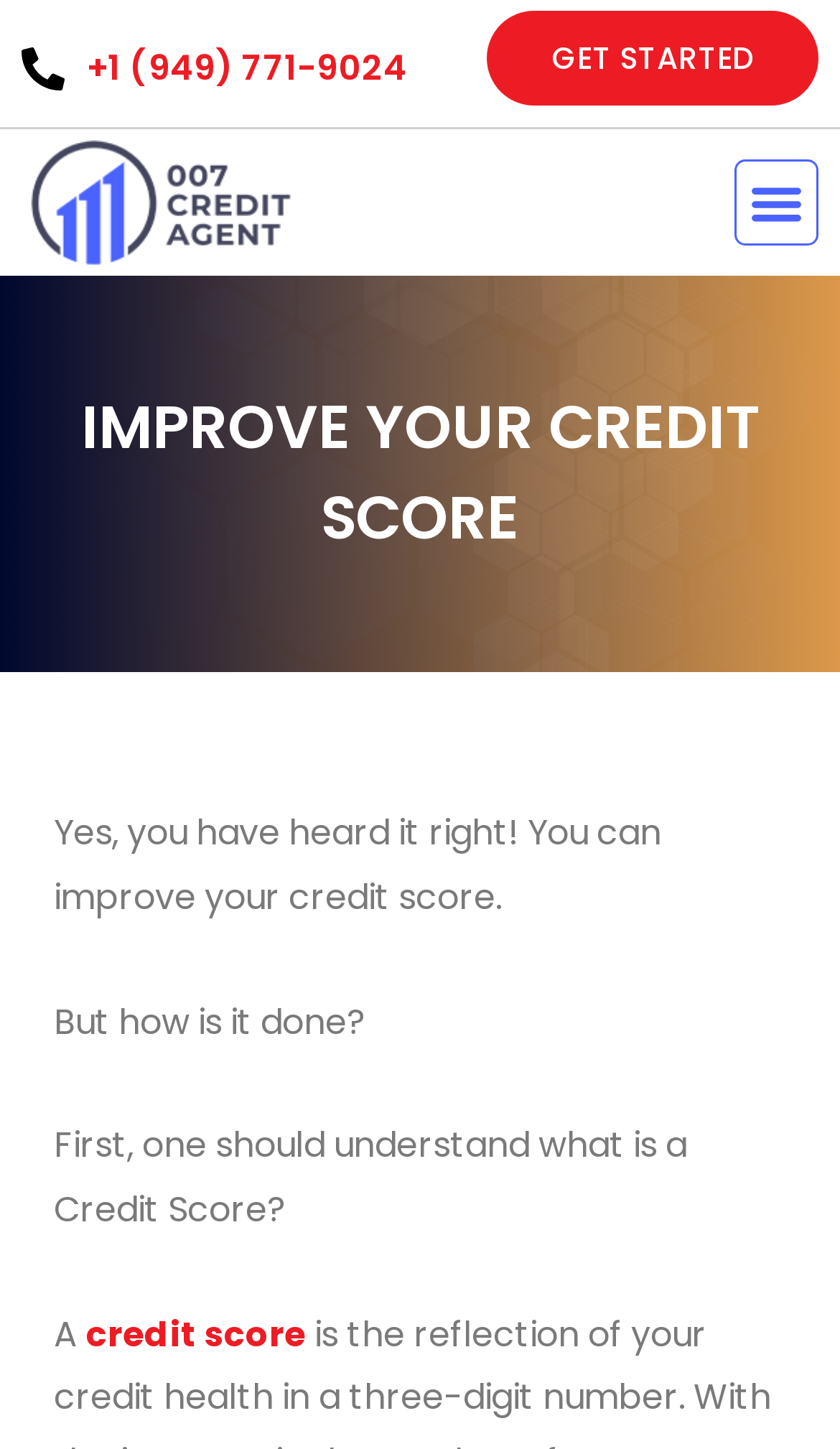Locate the bounding box coordinates for the element described below: "Menu". The coordinates must be four float values between 0 and 1, formatted as [left, top, right, bottom].

[0.873, 0.111, 0.974, 0.169]